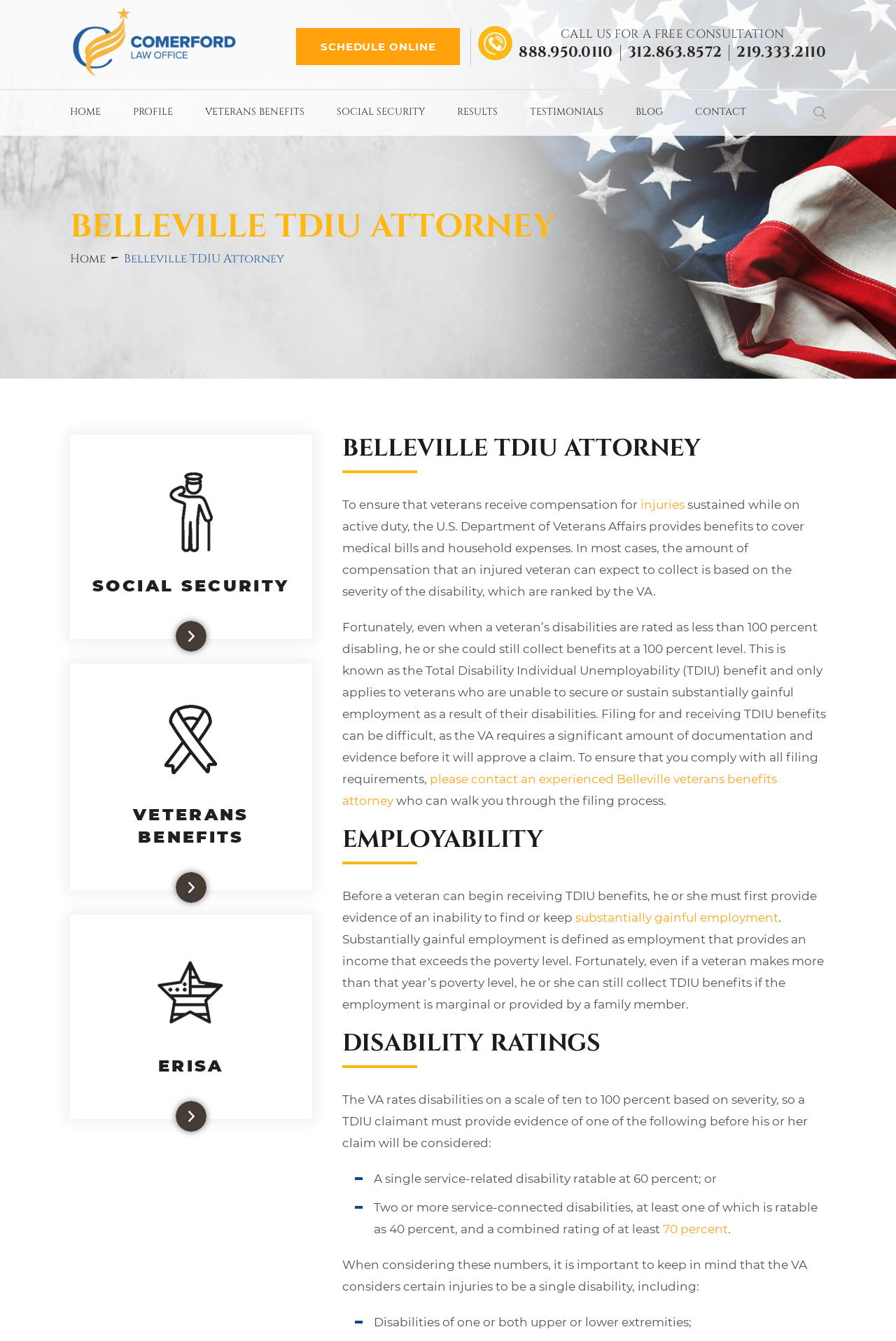Provide a thorough description of the webpage's content and layout.

This webpage is about the Comerford Law Office, LLC, a law firm that specializes in helping veterans access their benefits, particularly Total Disability Individual Unemployability (TDIU) benefits. 

At the top of the page, there is a logo and a link to the law office's homepage, followed by a navigation menu with links to various sections, including "Home", "Profile", "Veterans Benefits", "Social Security", "Results", "Testimonials", "Blog", and "Contact". 

Below the navigation menu, there is a heading that reads "BELLEVILLE TDIU ATTORNEY" and a brief introduction to the law office's services. The introduction explains that the law office helps veterans access their benefits, which can be difficult to obtain due to bureaucratic hurdles.

The main content of the page is divided into sections, each with its own heading. The first section explains the concept of TDIU benefits and how they can be obtained. The section includes links to relevant terms, such as "injuries" and "substantially gainful employment". 

The next section is about employability, which is a key factor in determining eligibility for TDIU benefits. This section explains that a veteran must provide evidence of an inability to find or keep substantially gainful employment in order to qualify for TDIU benefits.

The following section discusses disability ratings, which are used to determine the severity of a veteran's disability. The section explains that the VA rates disabilities on a scale of 10 to 100 percent and lists the requirements for a TDIU claimant to provide evidence of one of the following: a single service-related disability ratable at 60 percent, or two or more service-connected disabilities, at least one of which is ratable as 40 percent, and a combined rating of at least 70 percent.

Throughout the page, there are links to other relevant sections, such as "Social Security" and "Veterans Benefits", as well as a search box at the top right corner. There are also several buttons, including a "Schedule Online" button and a "Clear" button.